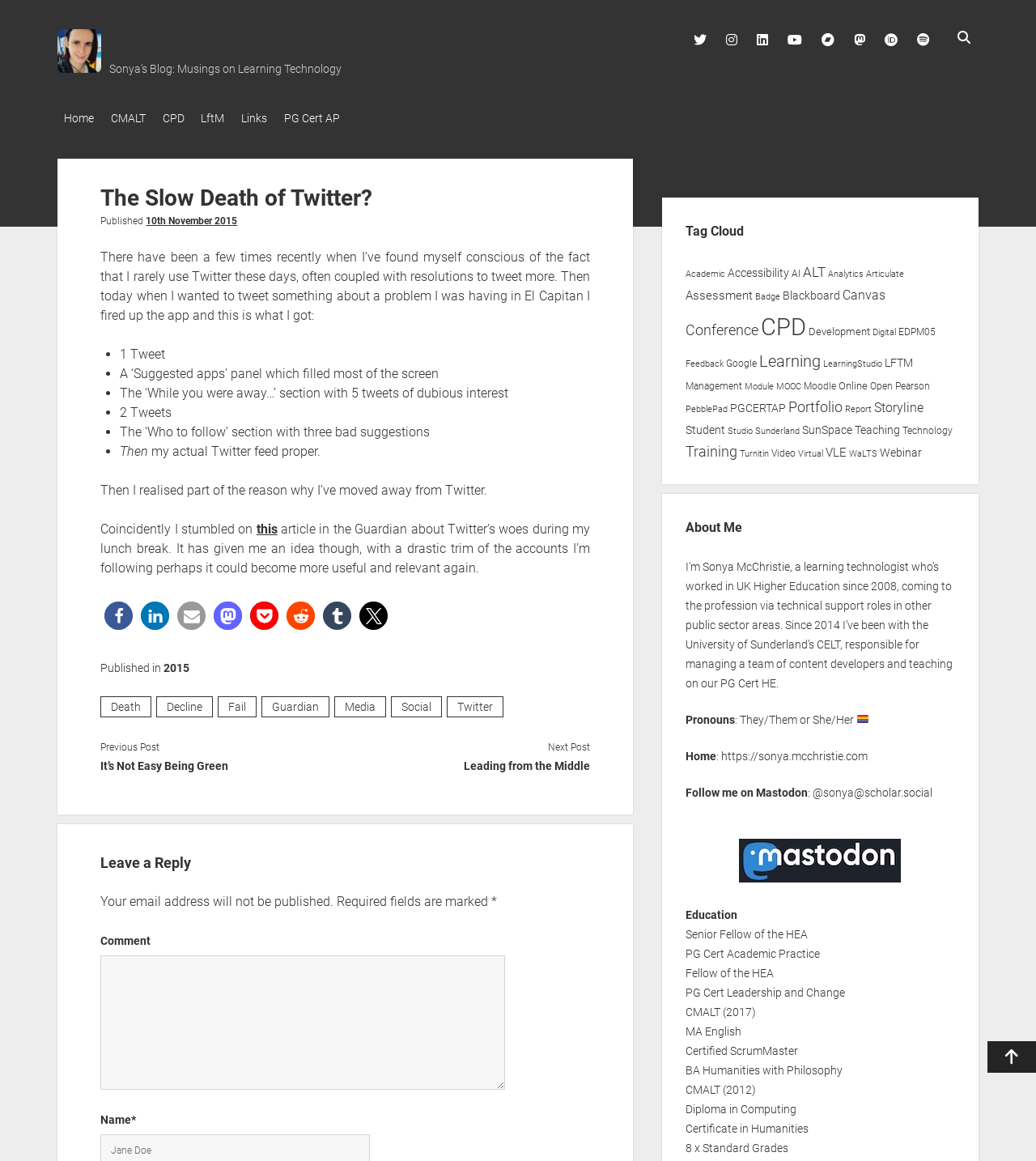Identify the bounding box coordinates for the UI element described as: "Scroll to the top". The coordinates should be provided as four floats between 0 and 1: [left, top, right, bottom].

[0.953, 0.897, 1.0, 0.924]